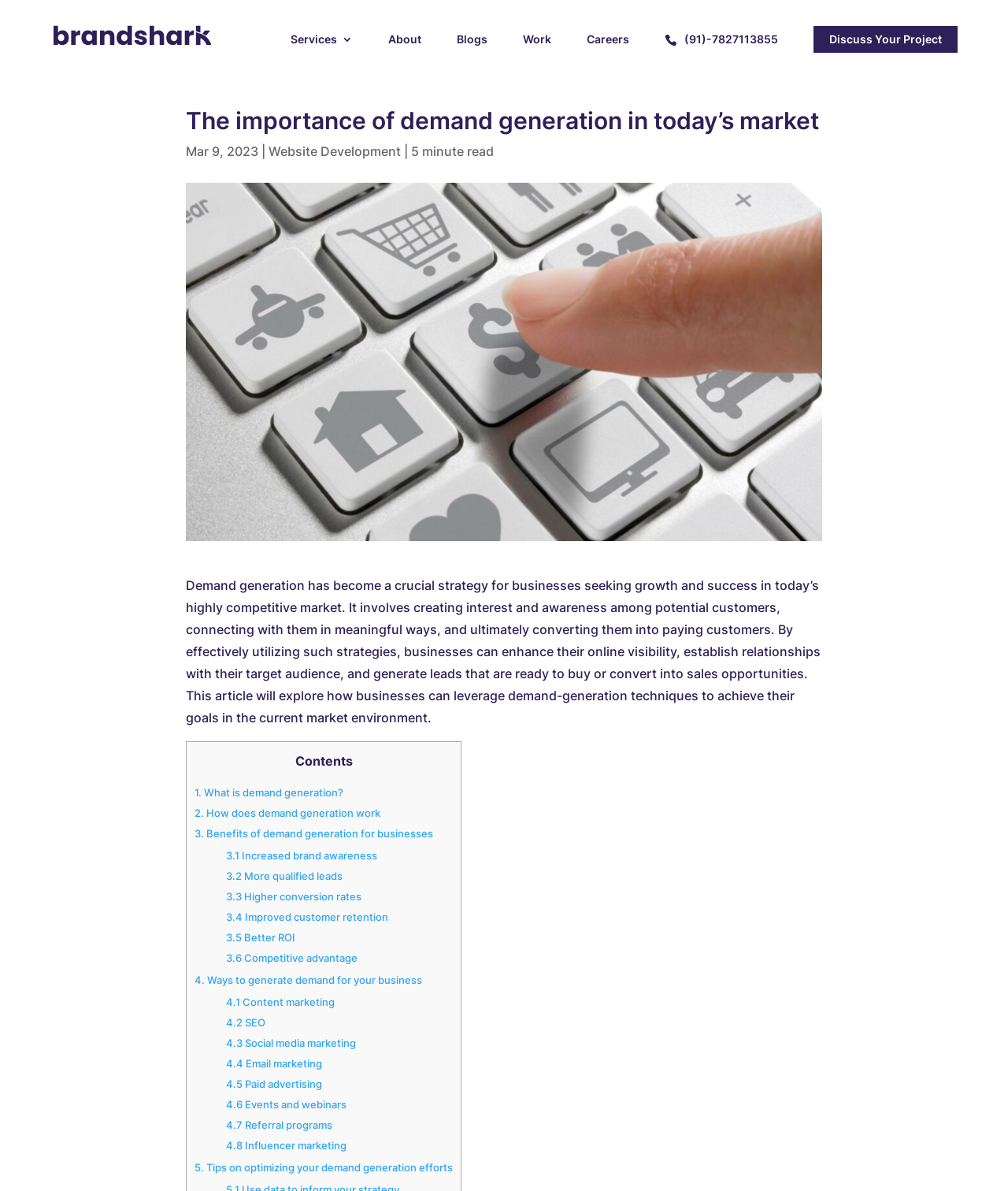Provide a short answer to the following question with just one word or phrase: What is the company name in the top-left corner?

Brandshark